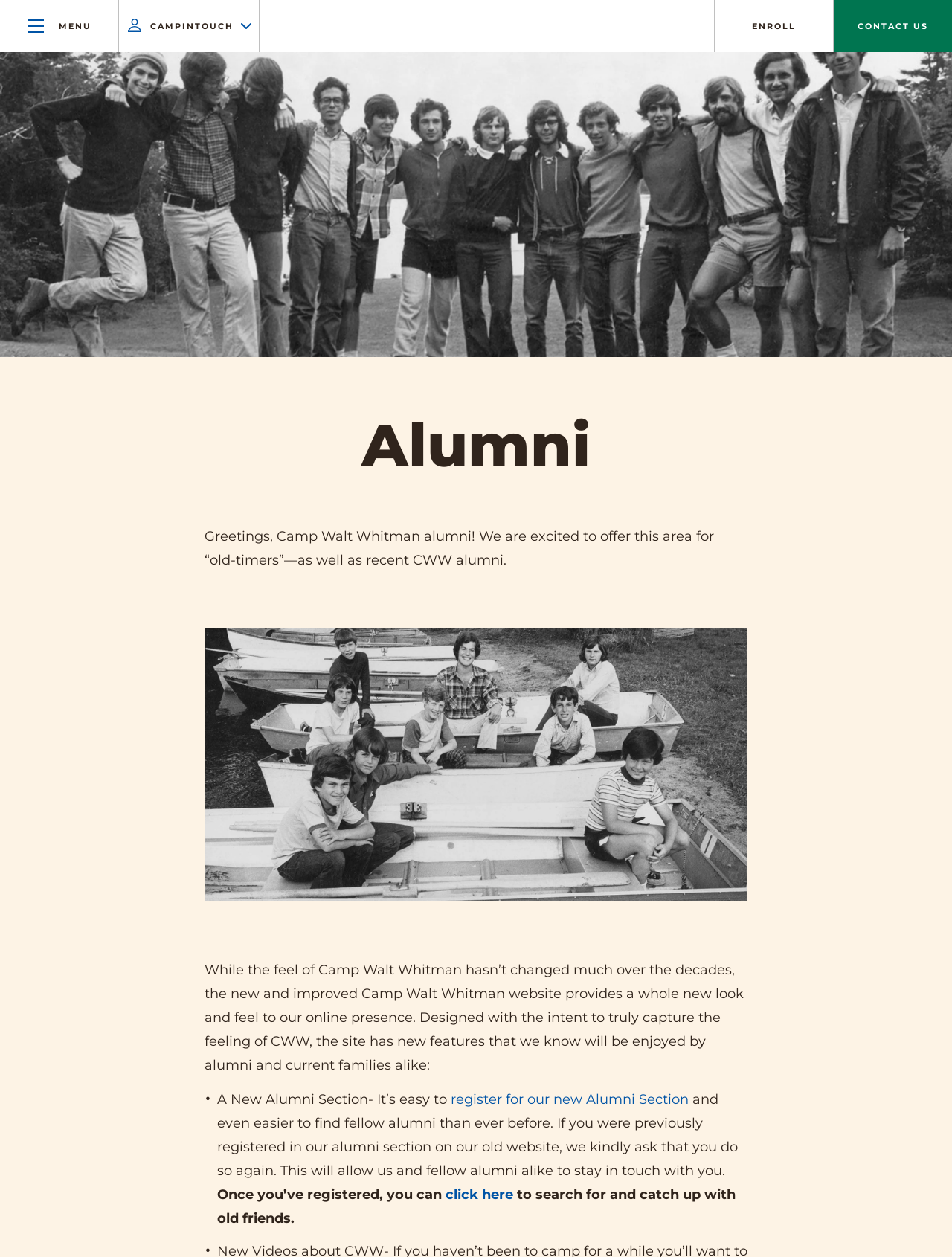Pinpoint the bounding box coordinates of the area that must be clicked to complete this instruction: "Contact Us".

[0.875, 0.0, 1.0, 0.041]